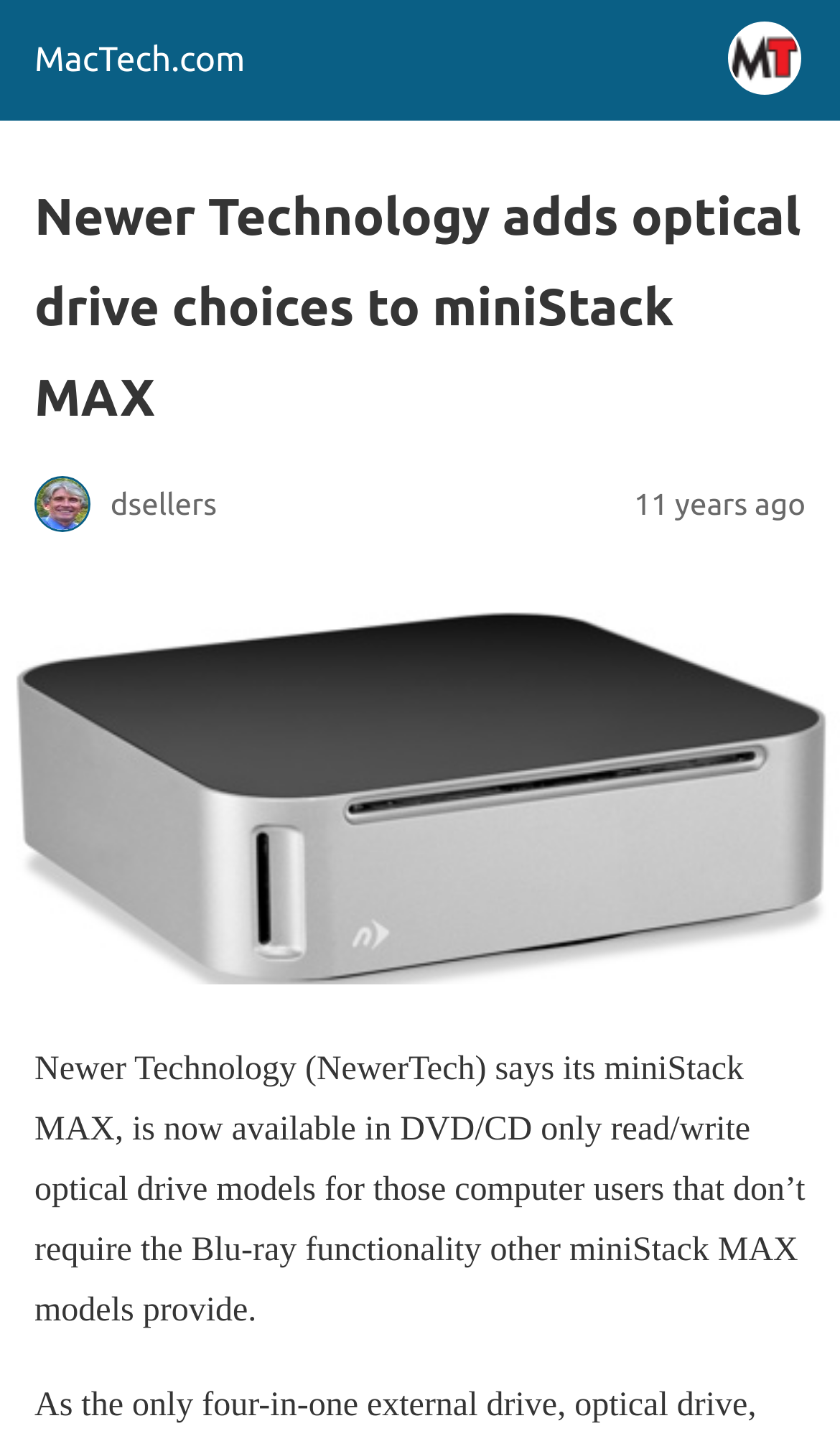Is there an image on the webpage?
Refer to the image and provide a one-word or short phrase answer.

Yes